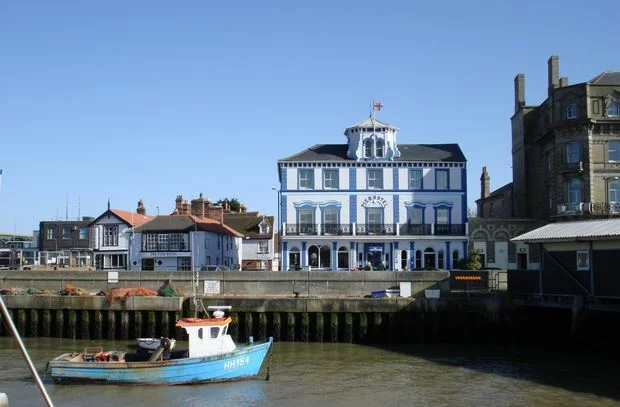Provide a one-word or short-phrase response to the question:
What type of atmosphere is depicted in the image?

serene